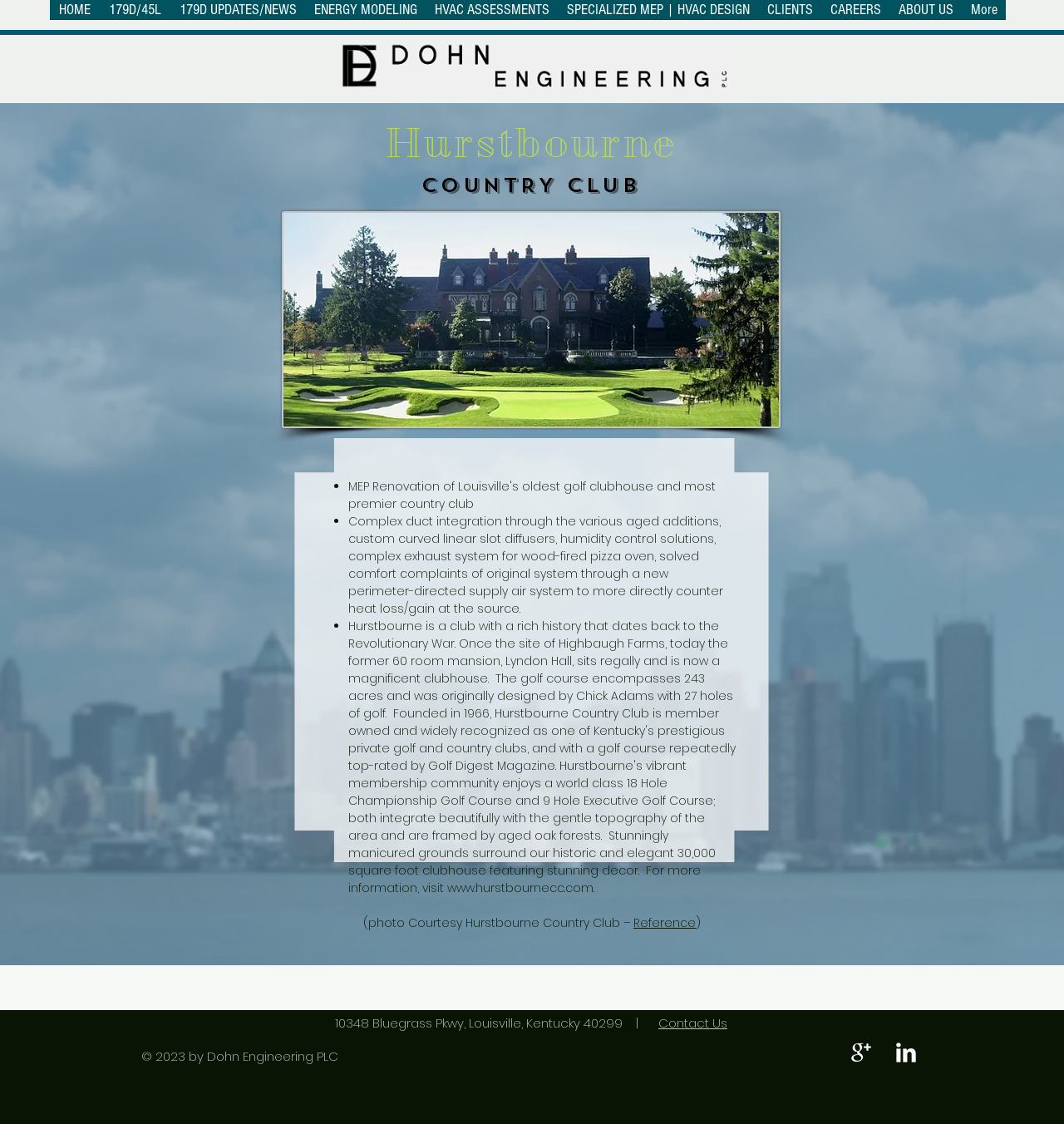Bounding box coordinates should be provided in the format (top-left x, top-left y, bottom-right x, bottom-right y) with all values between 0 and 1. Identify the bounding box for this UI element: CAREERS

[0.772, 0.0, 0.836, 0.027]